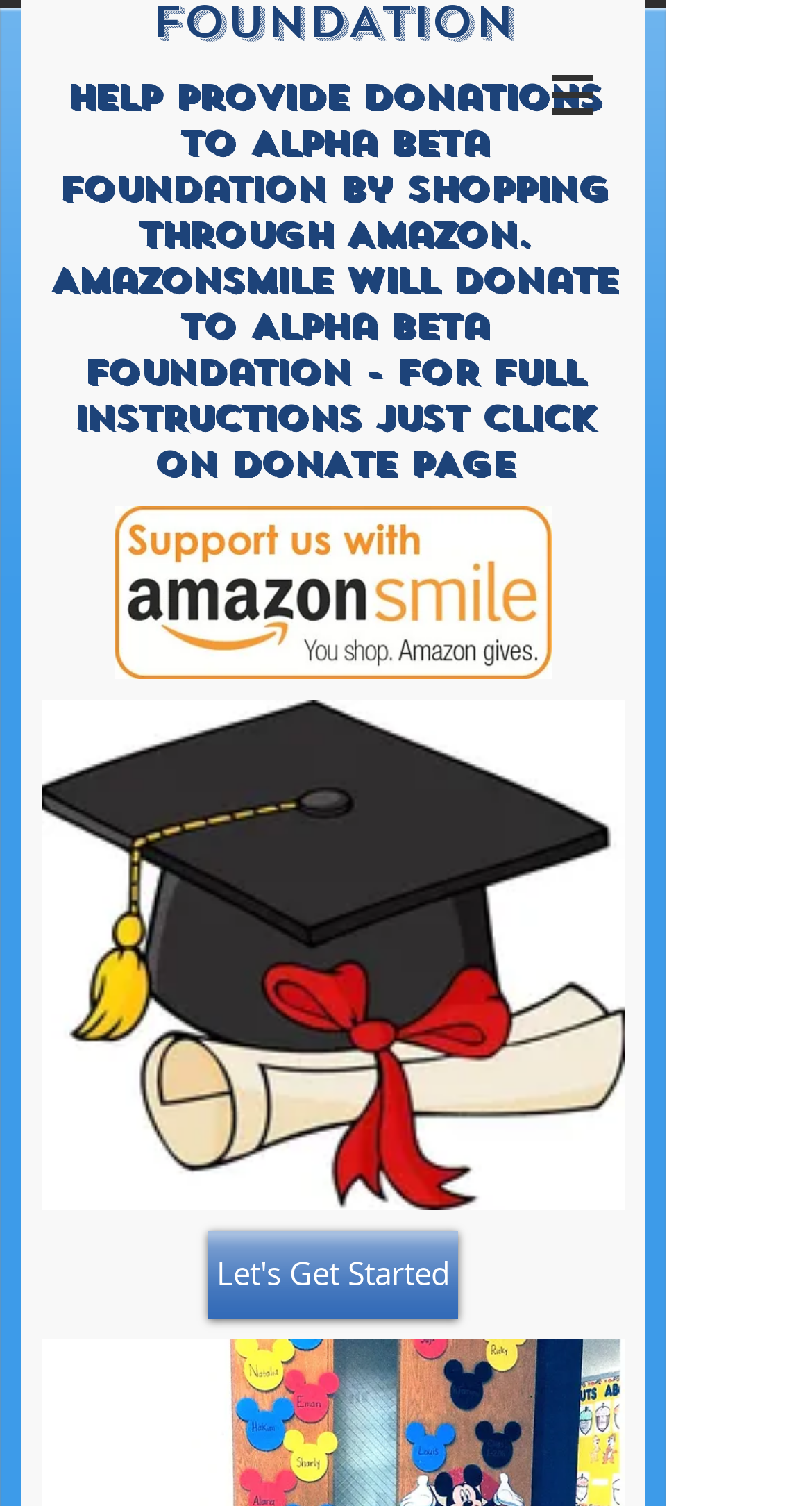Answer the question below using just one word or a short phrase: 
What is the instruction to follow for full instructions?

Click 'ON DONATE PAGE'